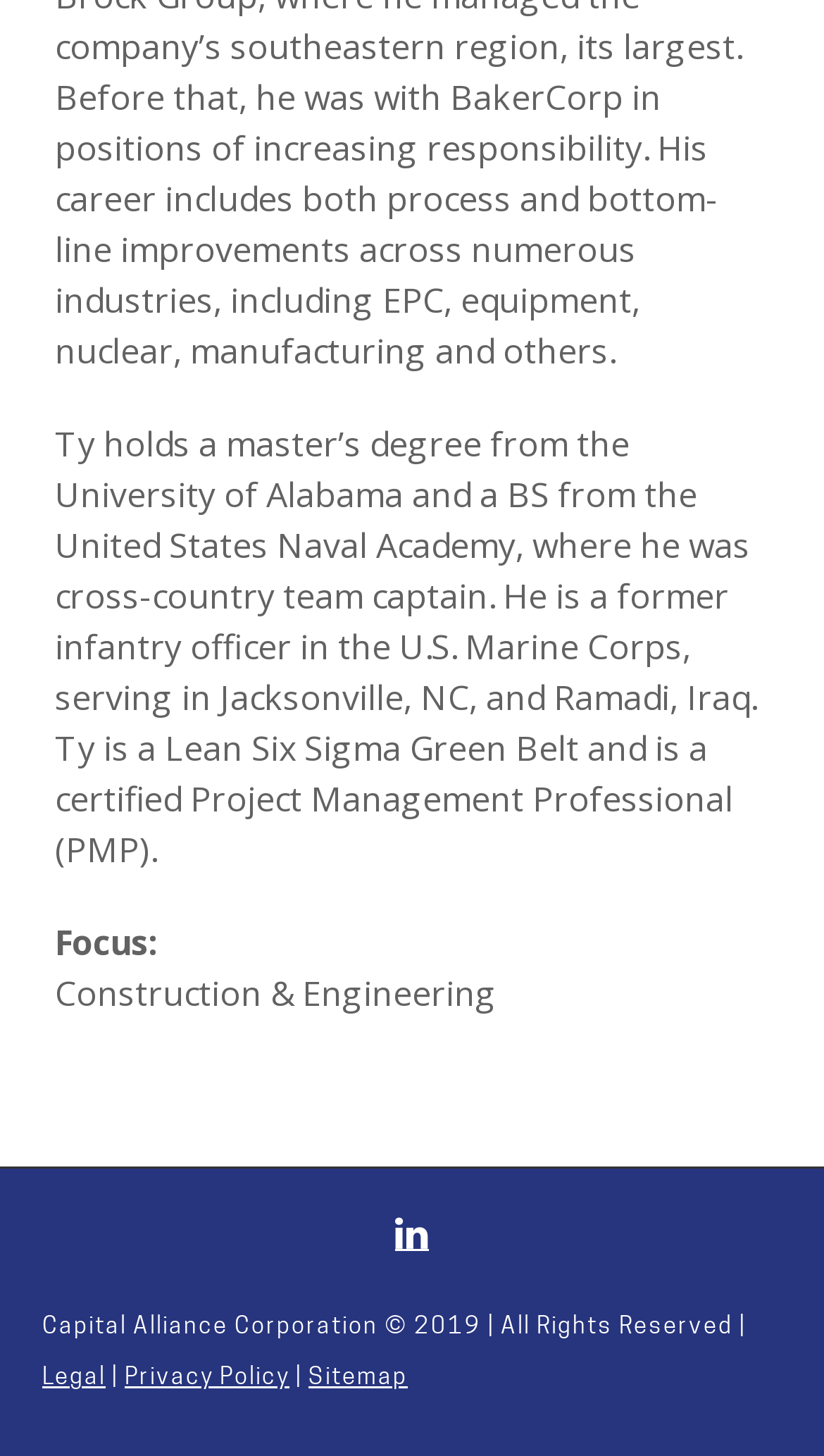Identify the bounding box coordinates for the UI element described as: "title="LinkedIn"".

[0.474, 0.833, 0.526, 0.863]